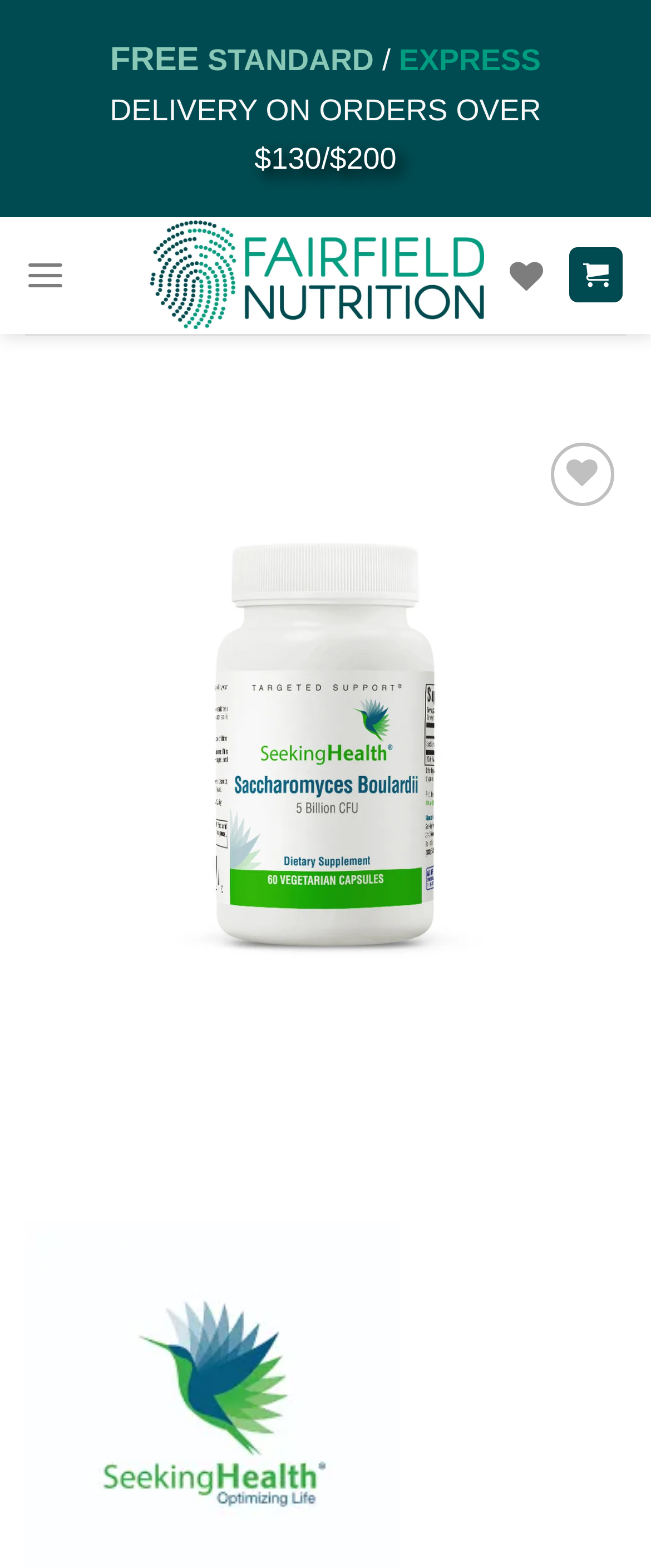Using the information shown in the image, answer the question with as much detail as possible: How many links are in the main menu?

I found the main menu by looking at the element with the text 'Menu'. It has an expanded attribute set to False, which means it's not currently showing its contents. However, it controls an element with the ID 'main-menu', which suggests that there is only one link in the main menu.